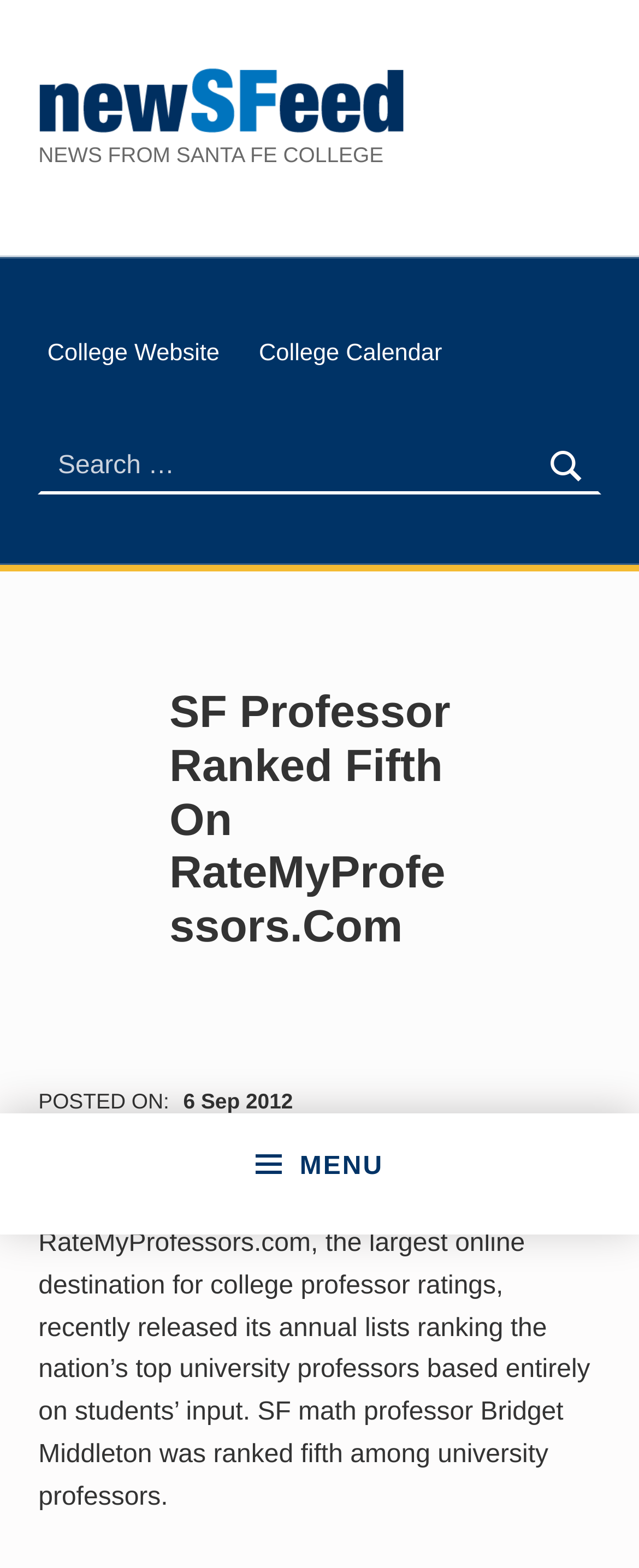Generate a thorough caption that explains the contents of the webpage.

The webpage is about a news article featuring a Santa Fe College professor, Bridget Middleton, who has been ranked fifth on RateMyProfessors.com. At the top of the page, there is a heading with the title "SF Professor Ranked Fifth on RateMyProfessors.com" and a link to the left of it. Below the heading, there is a static text "NEWS FROM SANTA FE COLLEGE". 

To the top right, there is a button with a menu icon, which is not expanded. Below the button, there are two links, "College Website" and "College Calendar", aligned horizontally. 

Further down, there is a search bar with a label "Search for:" and a search button to the right. 

The main content of the page starts with a heading "Introduction" followed by another heading "SF Professor Ranked Fifth On RateMyProfessors.Com". Below this heading, there is a large block of text describing the news article, which mentions RateMyProfessors.com and the ranking of Professor Bridget Middleton. 

At the bottom of the page, there is a footer section with a "POSTED ON" label, a link to the date "6 Sep 2012", and a "CATEGORIZED IN" label with a link to "All News".